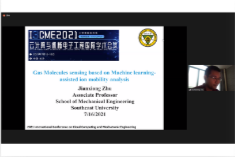What is the title of the presentation? Using the information from the screenshot, answer with a single word or phrase.

Gas Molecules sensing based on Machine learning-assisted ion mobility analysis